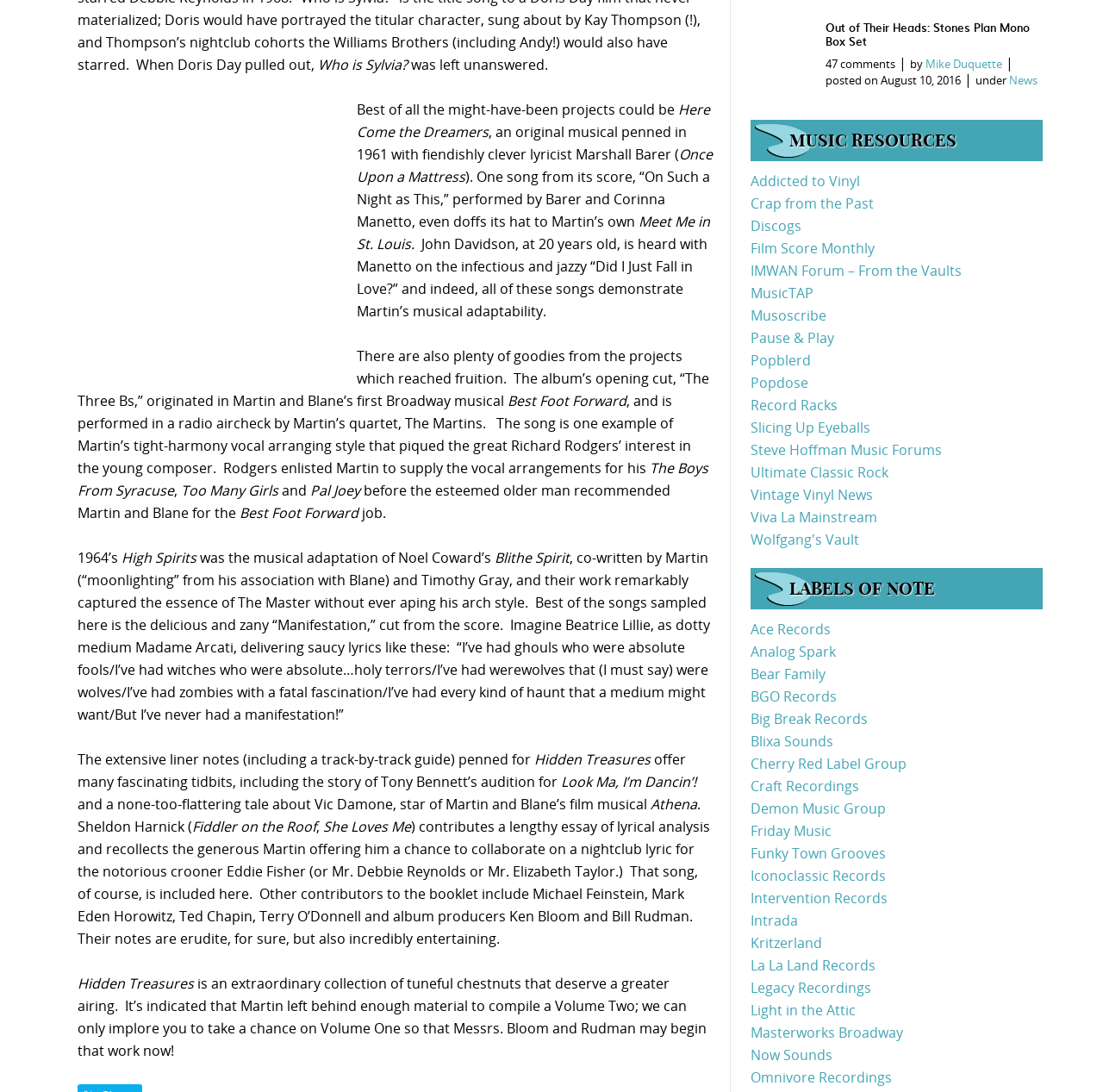Could you specify the bounding box coordinates for the clickable section to complete the following instruction: "Click the link 'Out of Their Heads: Stones Plan Mono Box Set'"?

[0.748, 0.021, 0.945, 0.045]